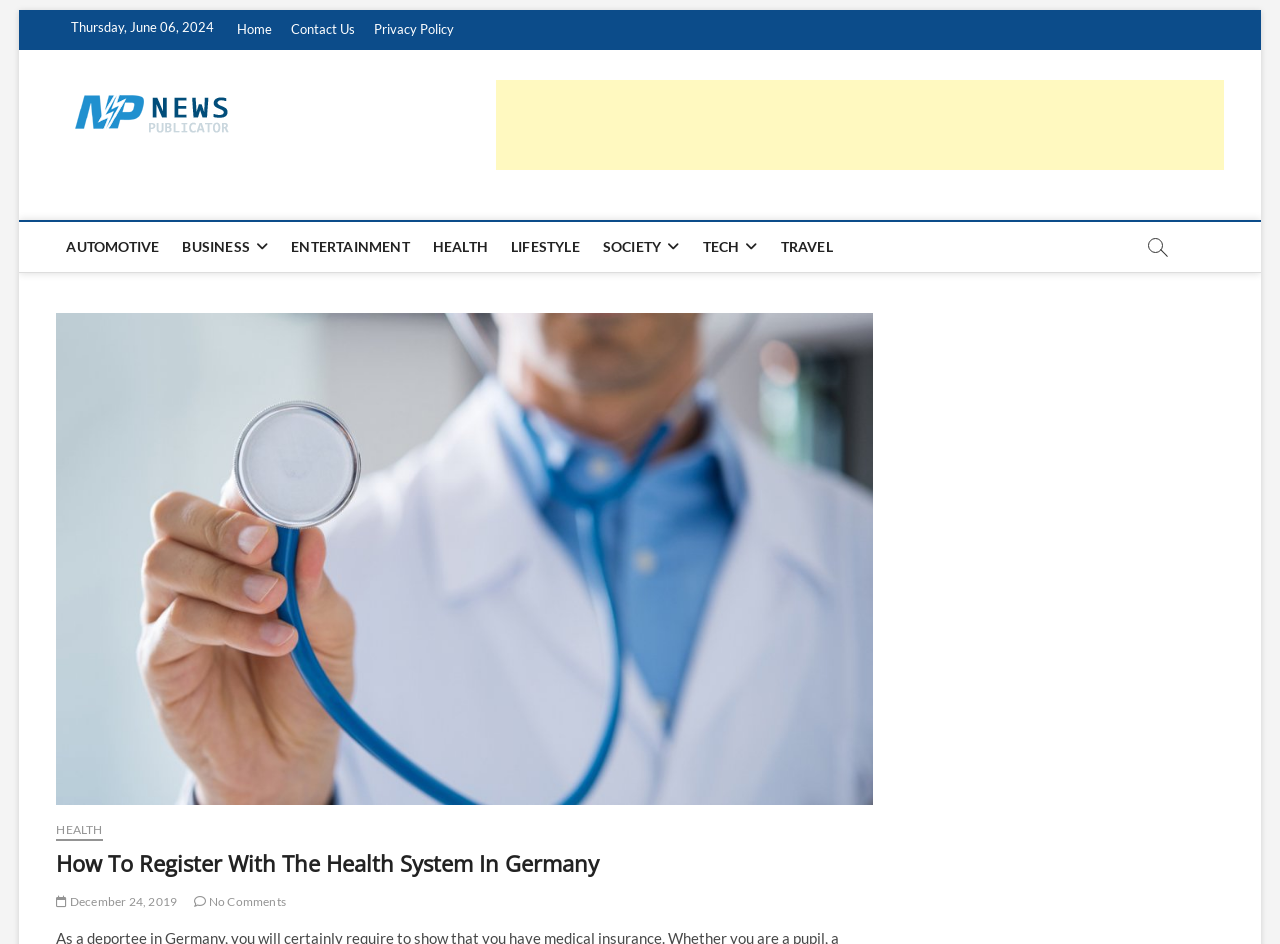Based on the element description Desan Fernando, identify the bounding box coordinates for the UI element. The coordinates should be in the format (top-left x, top-left y, bottom-right x, bottom-right y) and within the 0 to 1 range.

None